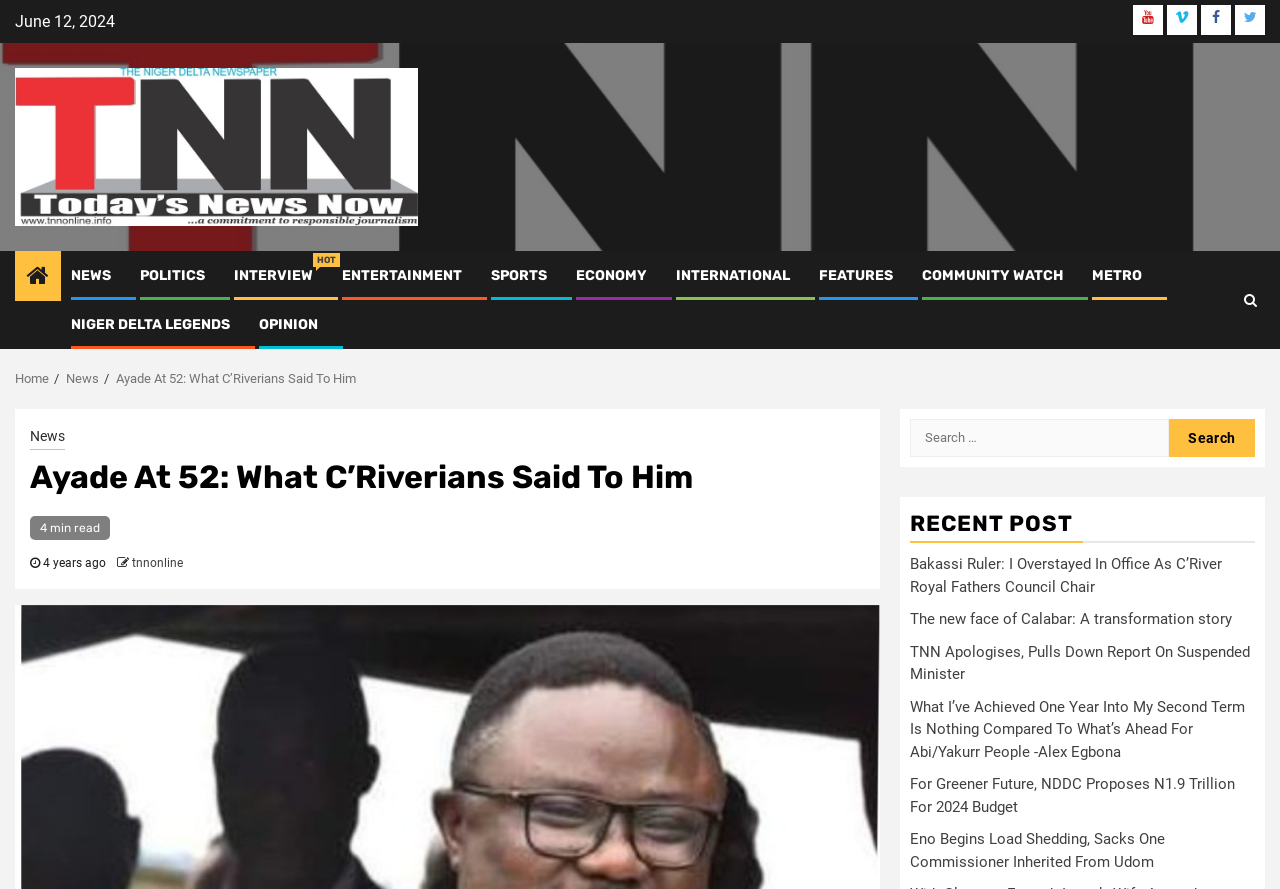Calculate the bounding box coordinates for the UI element based on the following description: "Opinion". Ensure the coordinates are four float numbers between 0 and 1, i.e., [left, top, right, bottom].

[0.202, 0.356, 0.248, 0.375]